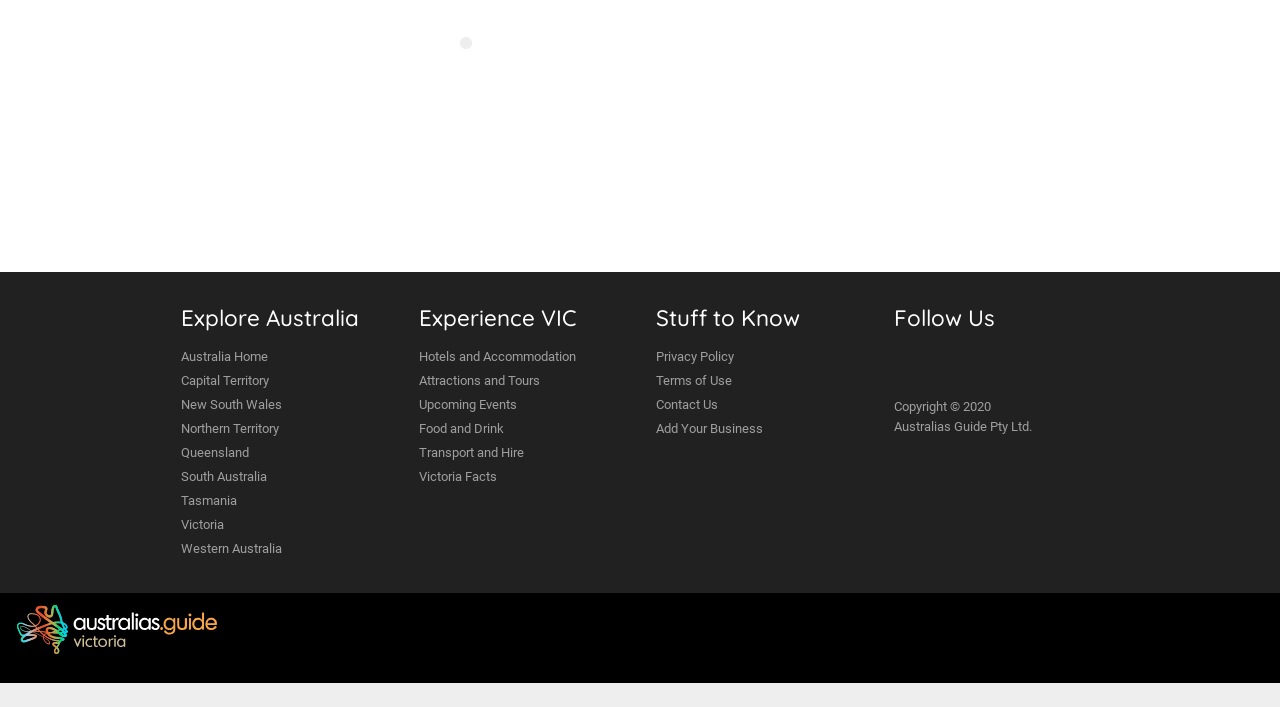Using the provided element description: "Contact Us", determine the bounding box coordinates of the corresponding UI element in the screenshot.

[0.512, 0.556, 0.673, 0.59]